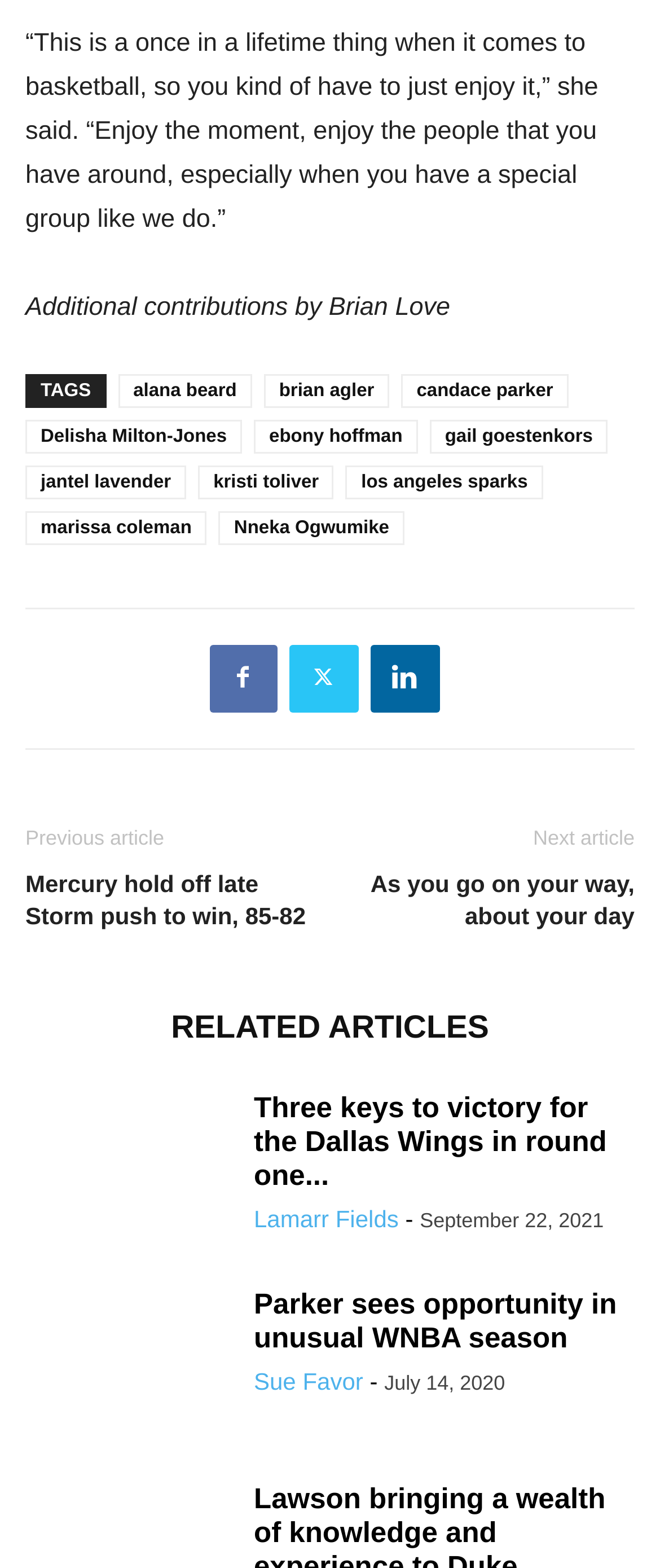What is the title of the first related article?
Based on the visual content, answer with a single word or a brief phrase.

Three keys to victory for the Dallas Wings in round one...